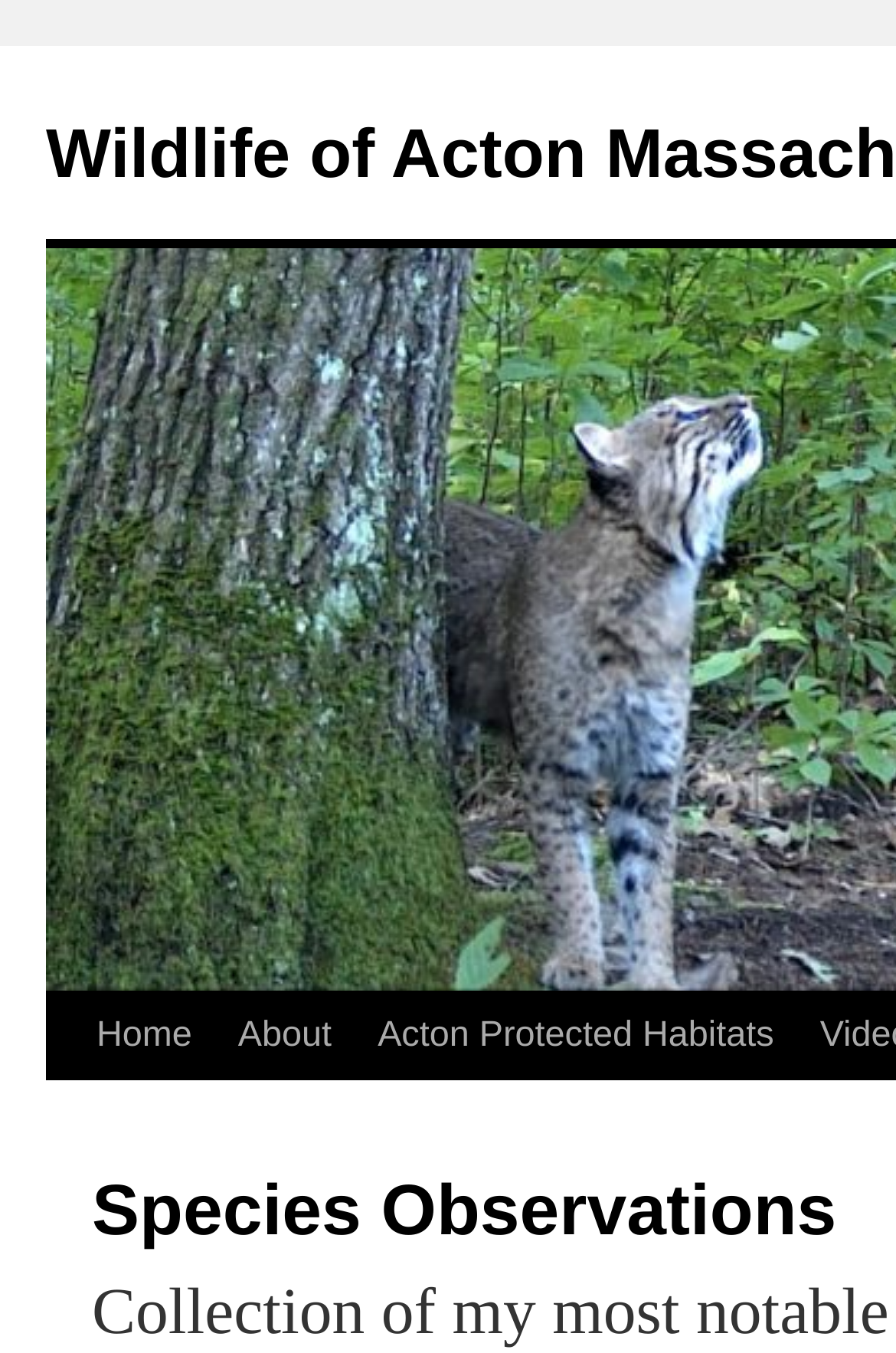Using the format (top-left x, top-left y, bottom-right x, bottom-right y), and given the element description, identify the bounding box coordinates within the screenshot: About

[0.222, 0.734, 0.361, 0.798]